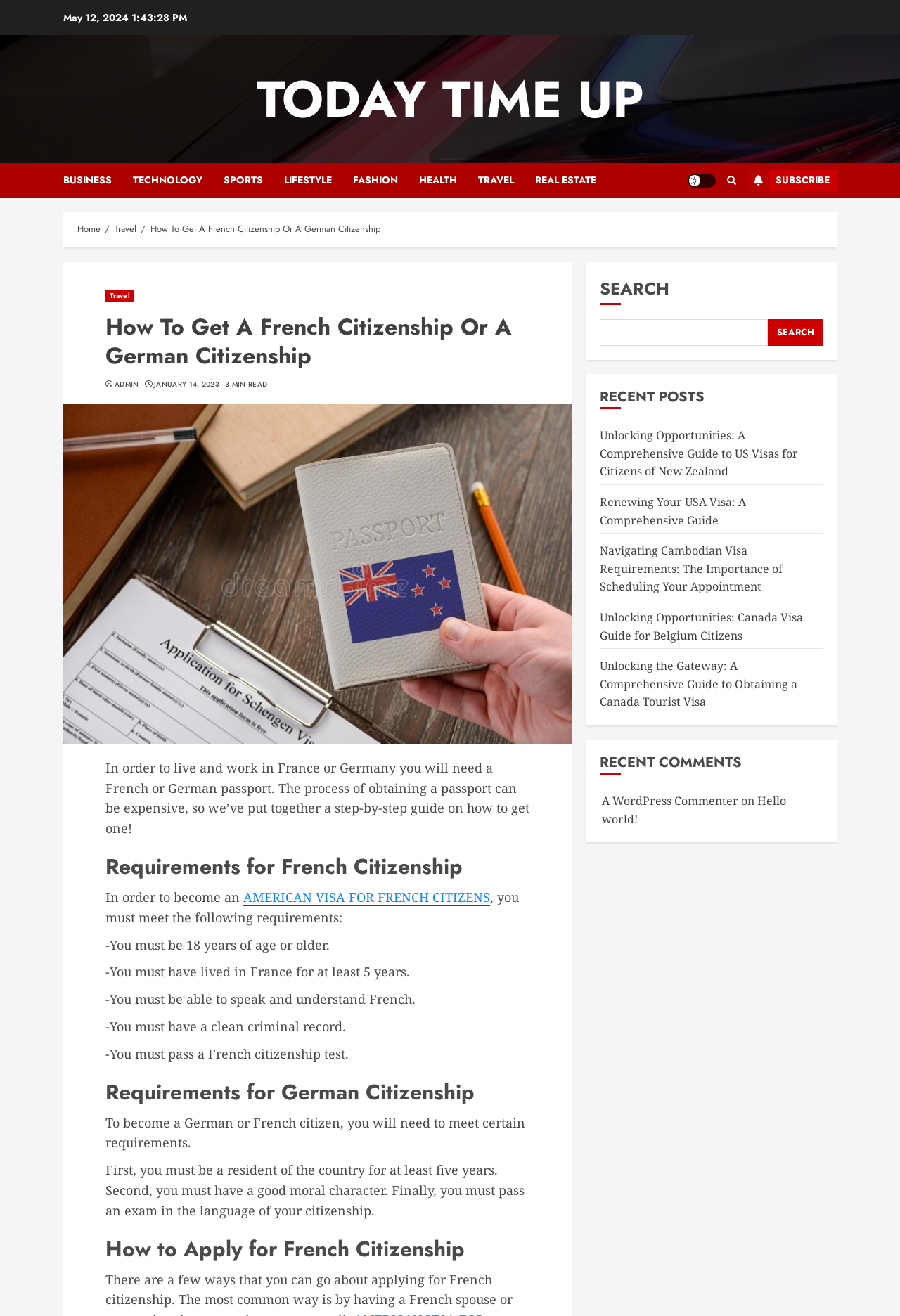Respond to the following question with a brief word or phrase:
How many recent posts are listed?

5